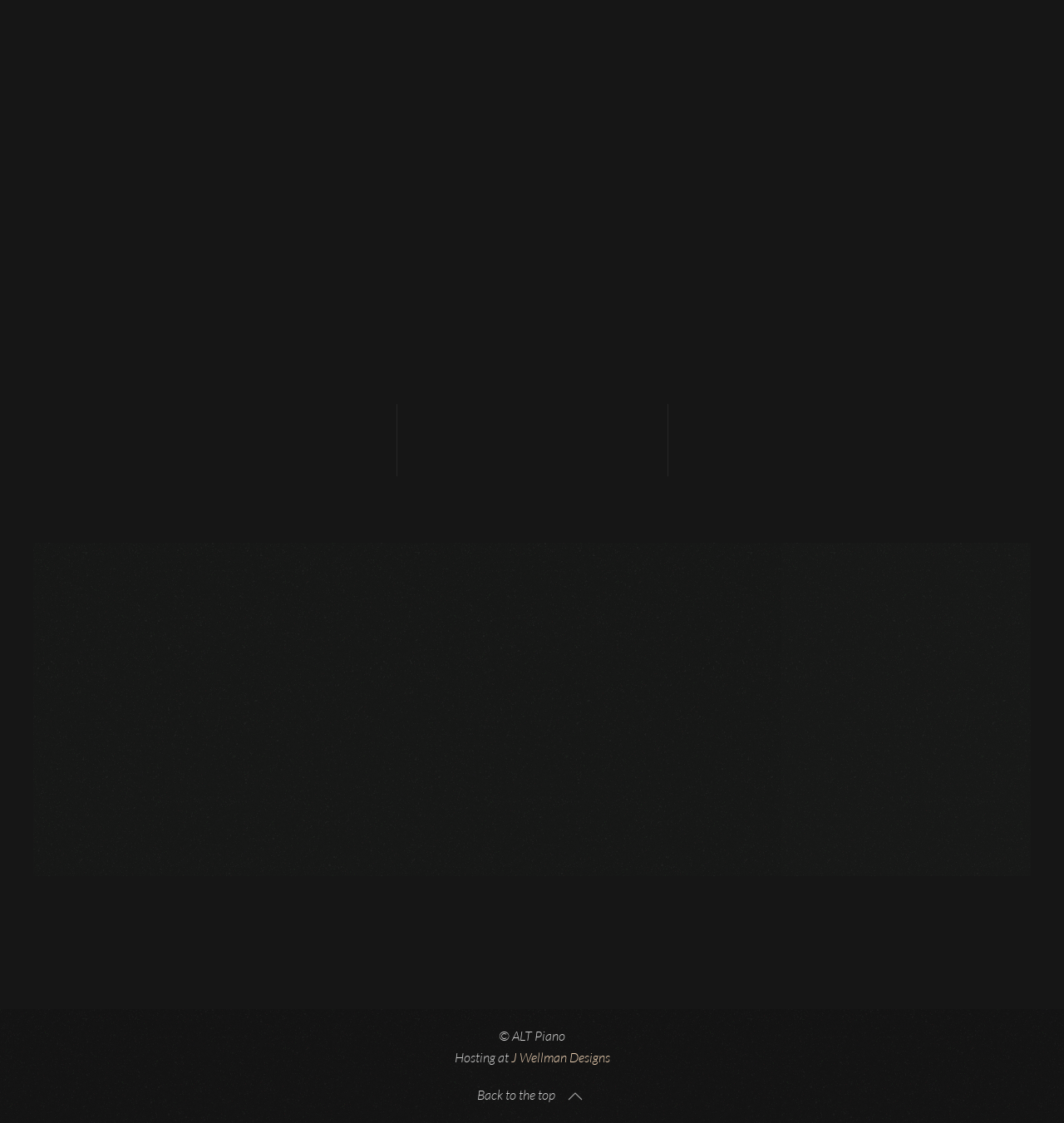Calculate the bounding box coordinates for the UI element based on the following description: "(270) 945-9664". Ensure the coordinates are four float numbers between 0 and 1, i.e., [left, top, right, bottom].

[0.179, 0.395, 0.31, 0.414]